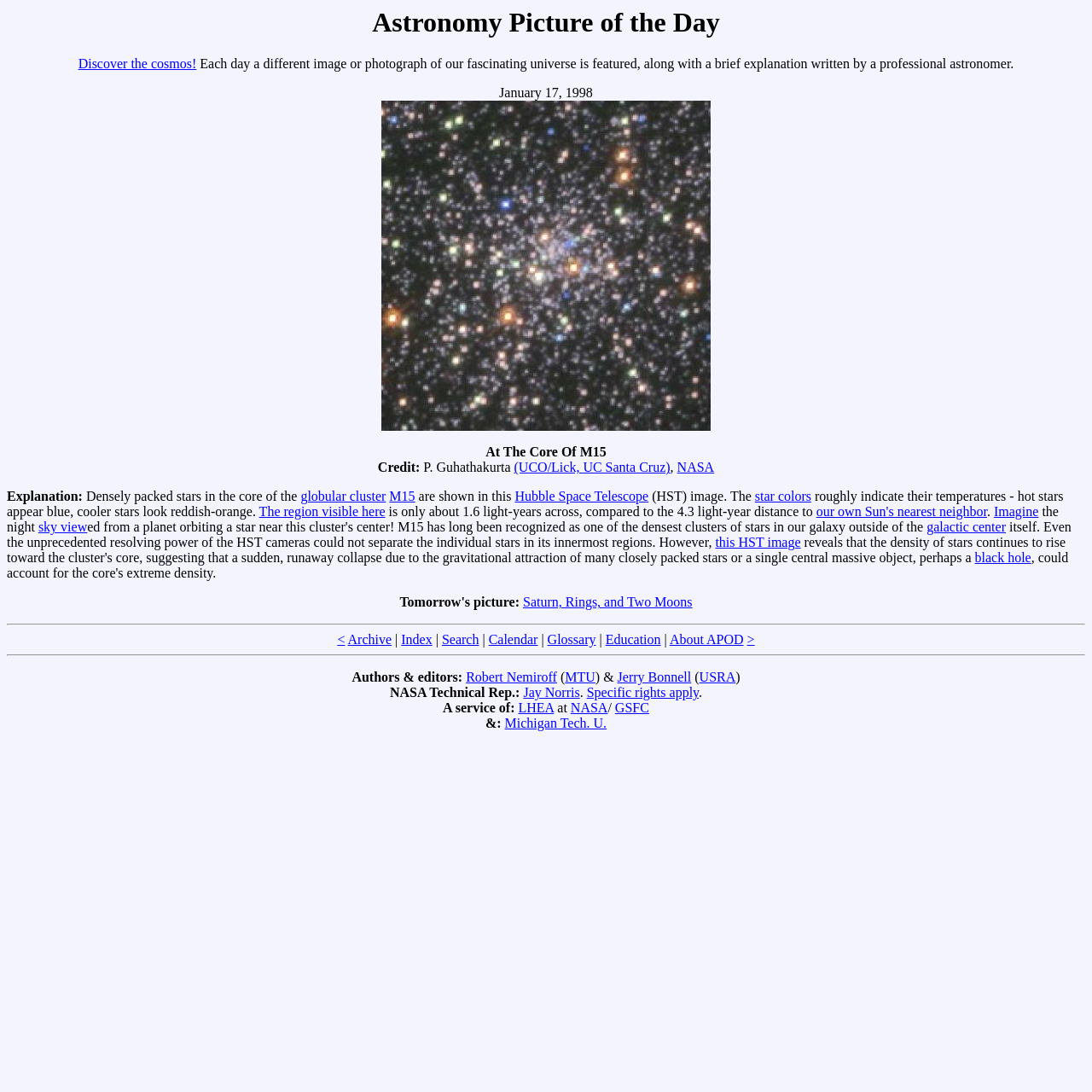Indicate the bounding box coordinates of the element that must be clicked to execute the instruction: "Learn more about the globular cluster". The coordinates should be given as four float numbers between 0 and 1, i.e., [left, top, right, bottom].

[0.275, 0.448, 0.353, 0.461]